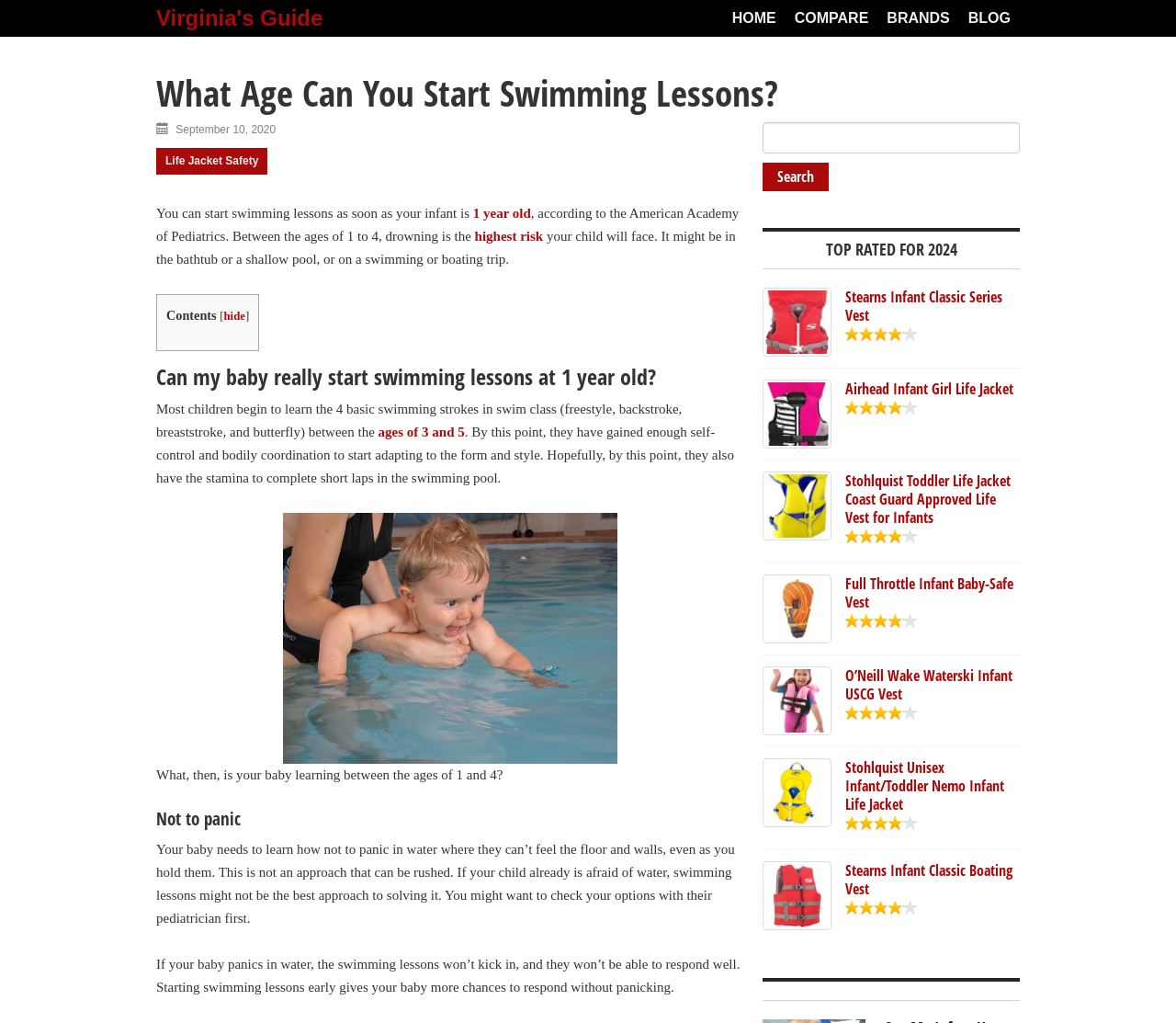What is the recommended age to start swimming lessons?
Please provide a detailed and thorough answer to the question.

According to the American Academy of Pediatrics, infants can start swimming lessons as soon as they are 1 year old, as mentioned in the first paragraph of the webpage.